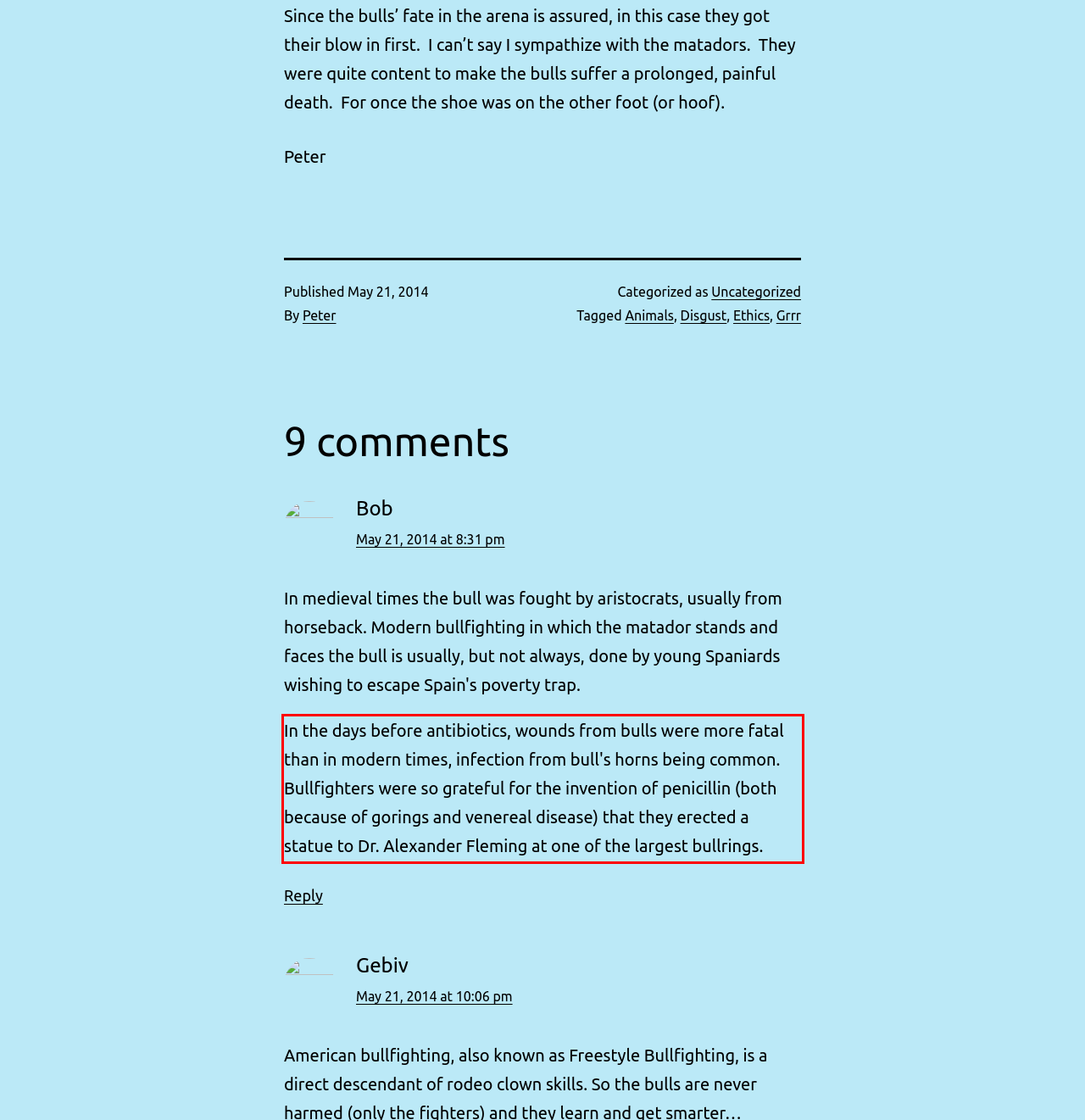Please look at the webpage screenshot and extract the text enclosed by the red bounding box.

In the days before antibiotics, wounds from bulls were more fatal than in modern times, infection from bull's horns being common. Bullfighters were so grateful for the invention of penicillin (both because of gorings and venereal disease) that they erected a statue to Dr. Alexander Fleming at one of the largest bullrings.